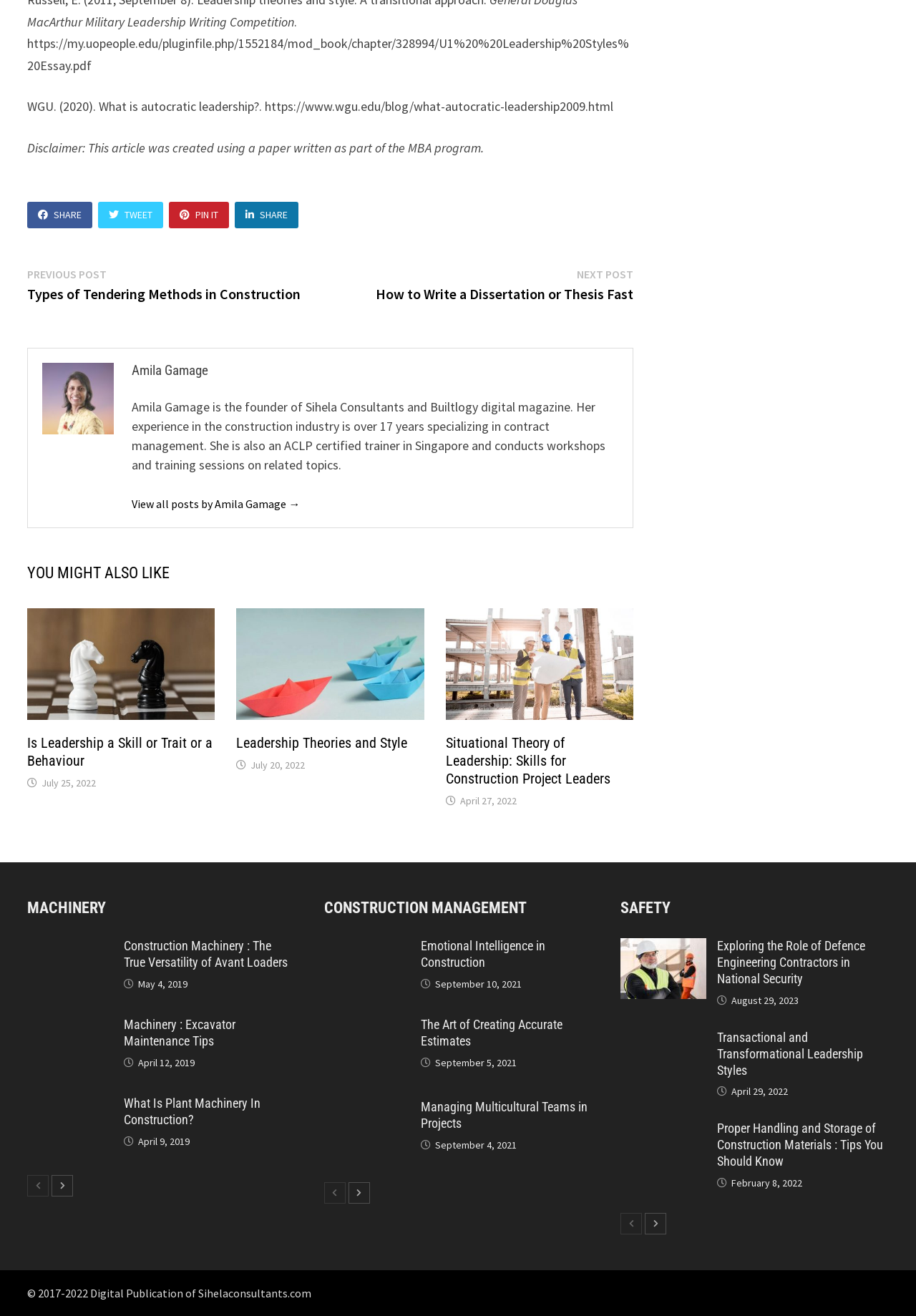Who is the author of the article 'Amila Gamage'?
Use the image to give a comprehensive and detailed response to the question.

I found the author's name 'Amila Gamage' mentioned in the article section, along with a brief description of the author.